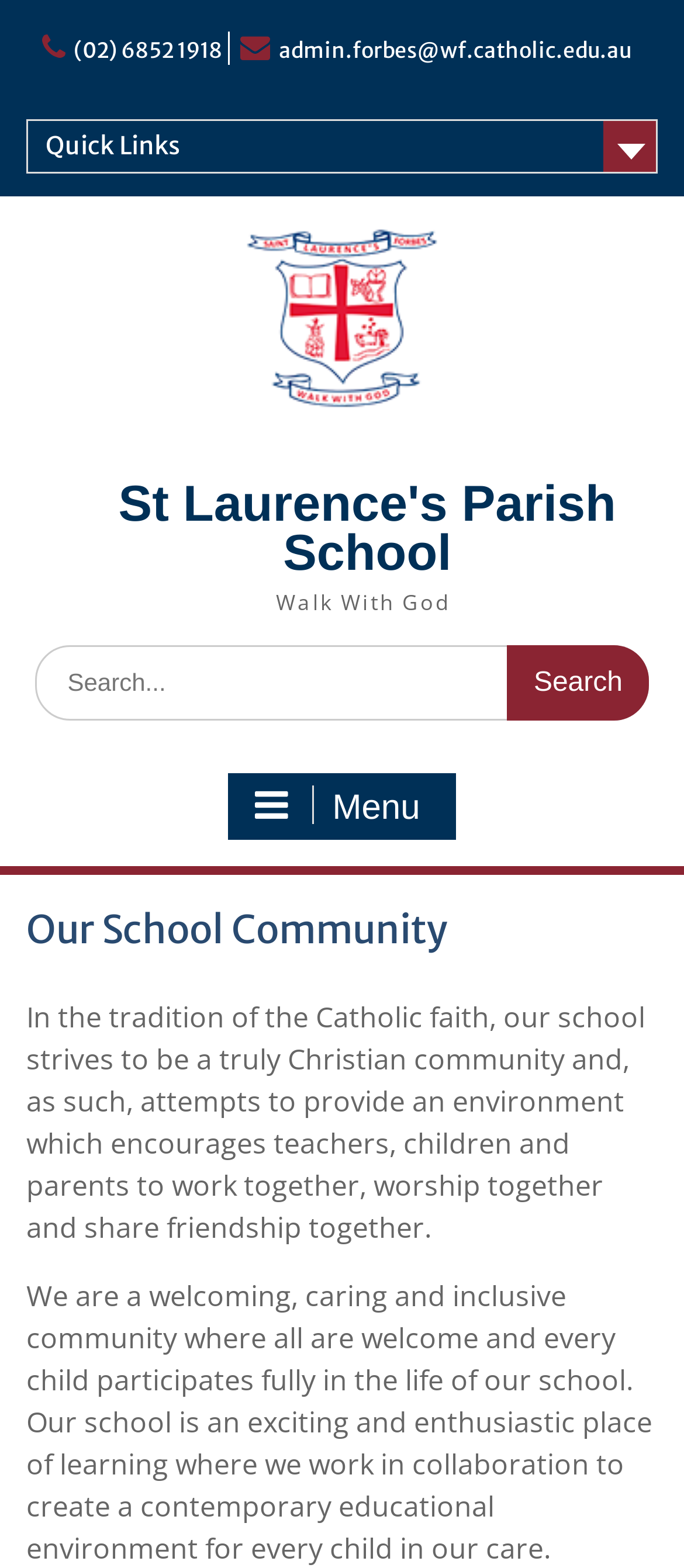What is the motto of the school?
Using the image as a reference, give a one-word or short phrase answer.

Walk With God